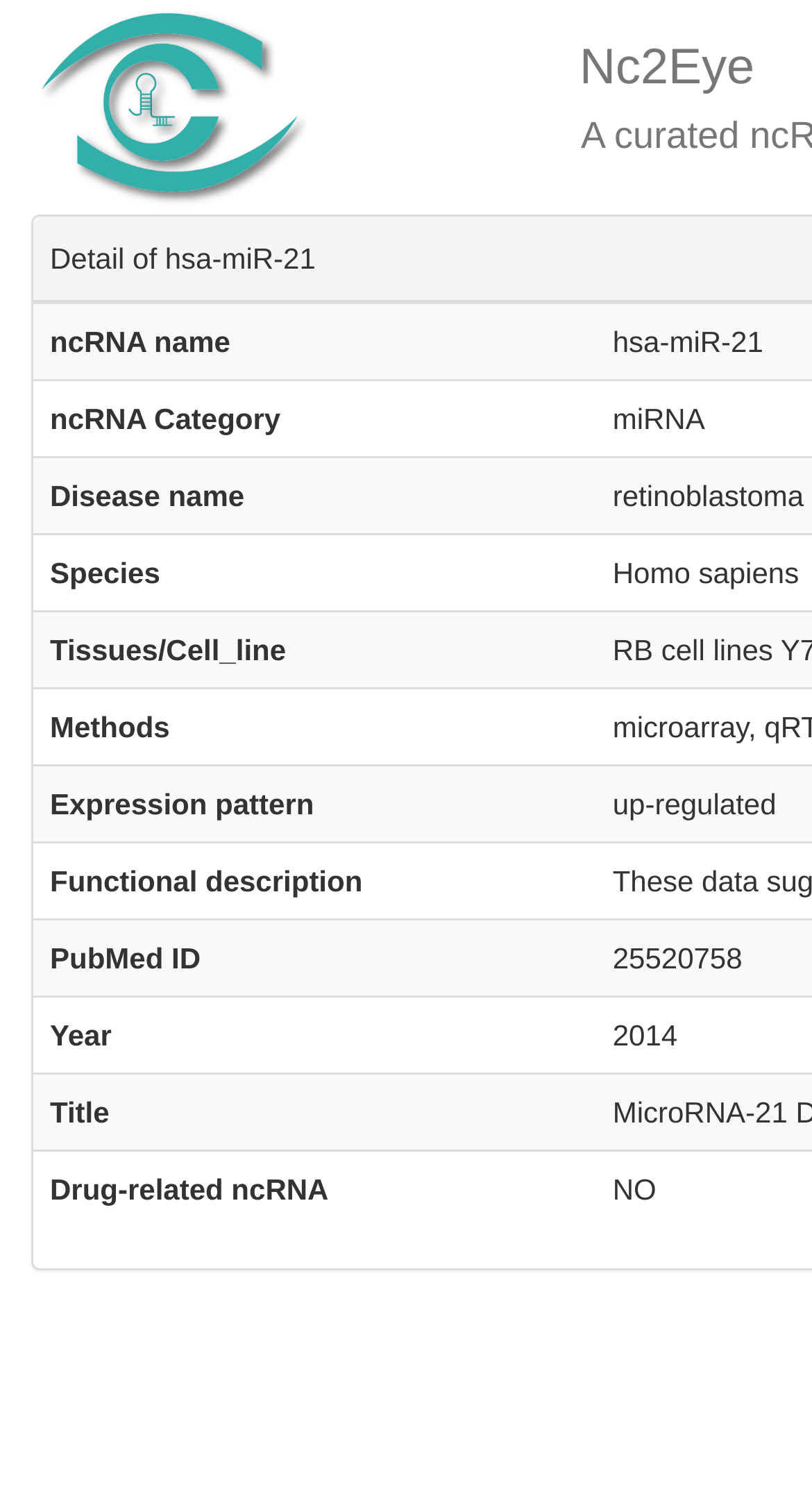Please give a concise answer to this question using a single word or phrase: 
What is the name of the ncRNA?

hsa-miR-21